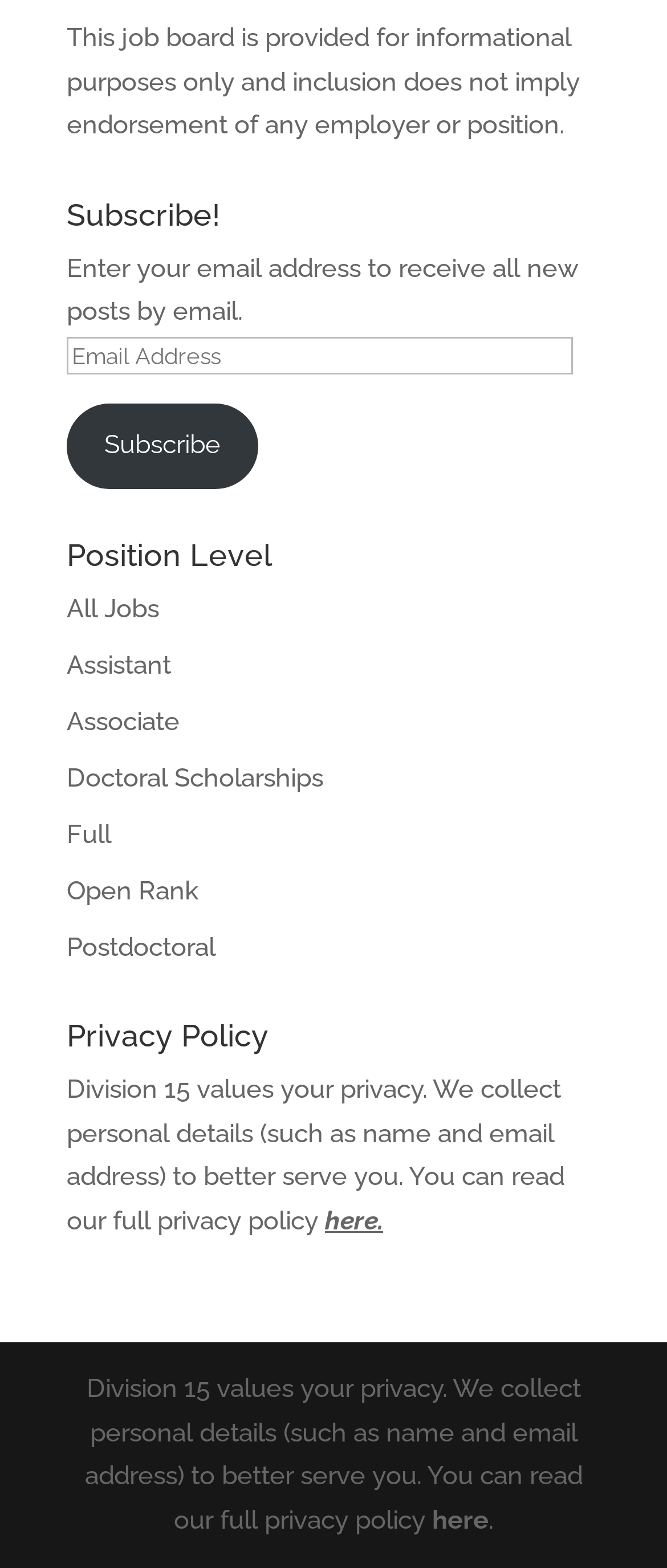Based on the image, provide a detailed and complete answer to the question: 
What is the relationship between the email address and the organization?

The webpage has a section with a text stating 'We collect personal details (such as name and email address) to better serve you.' This suggests that the organization collects email addresses to provide better services to users.